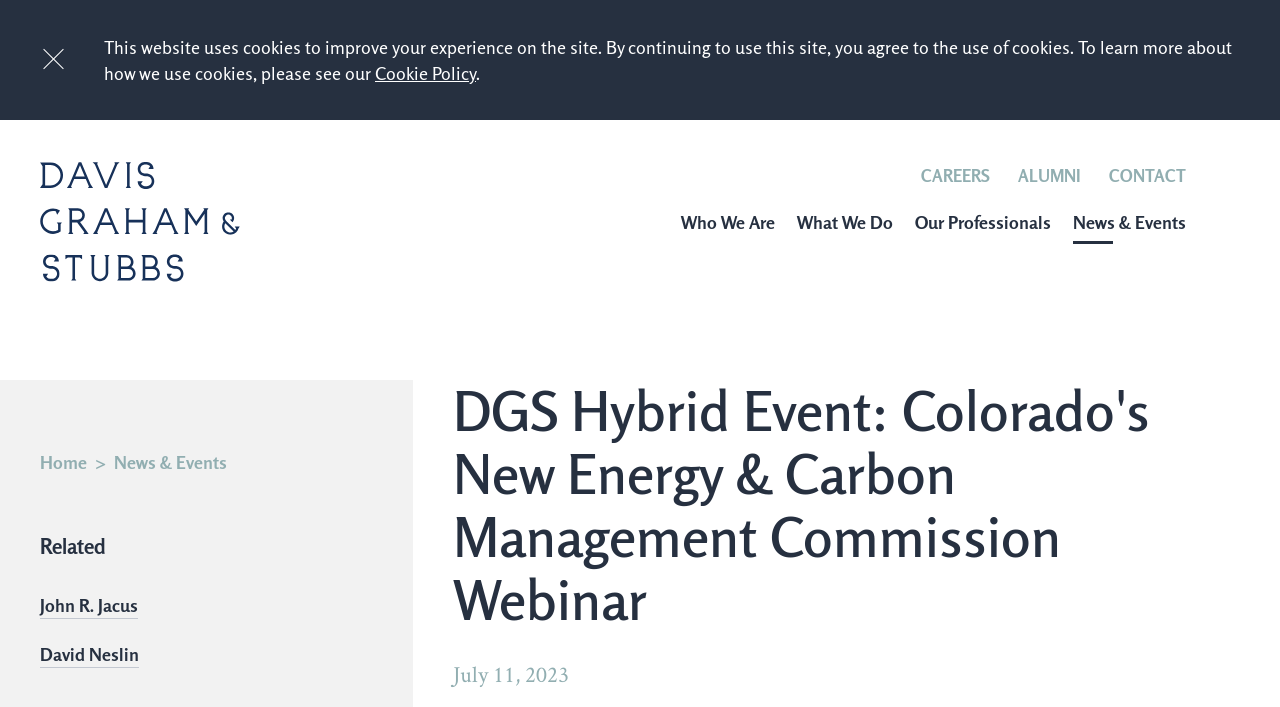Answer the question below in one word or phrase:
What are the main sections of the website?

Who We Are, What We Do, Our Professionals, News & Events